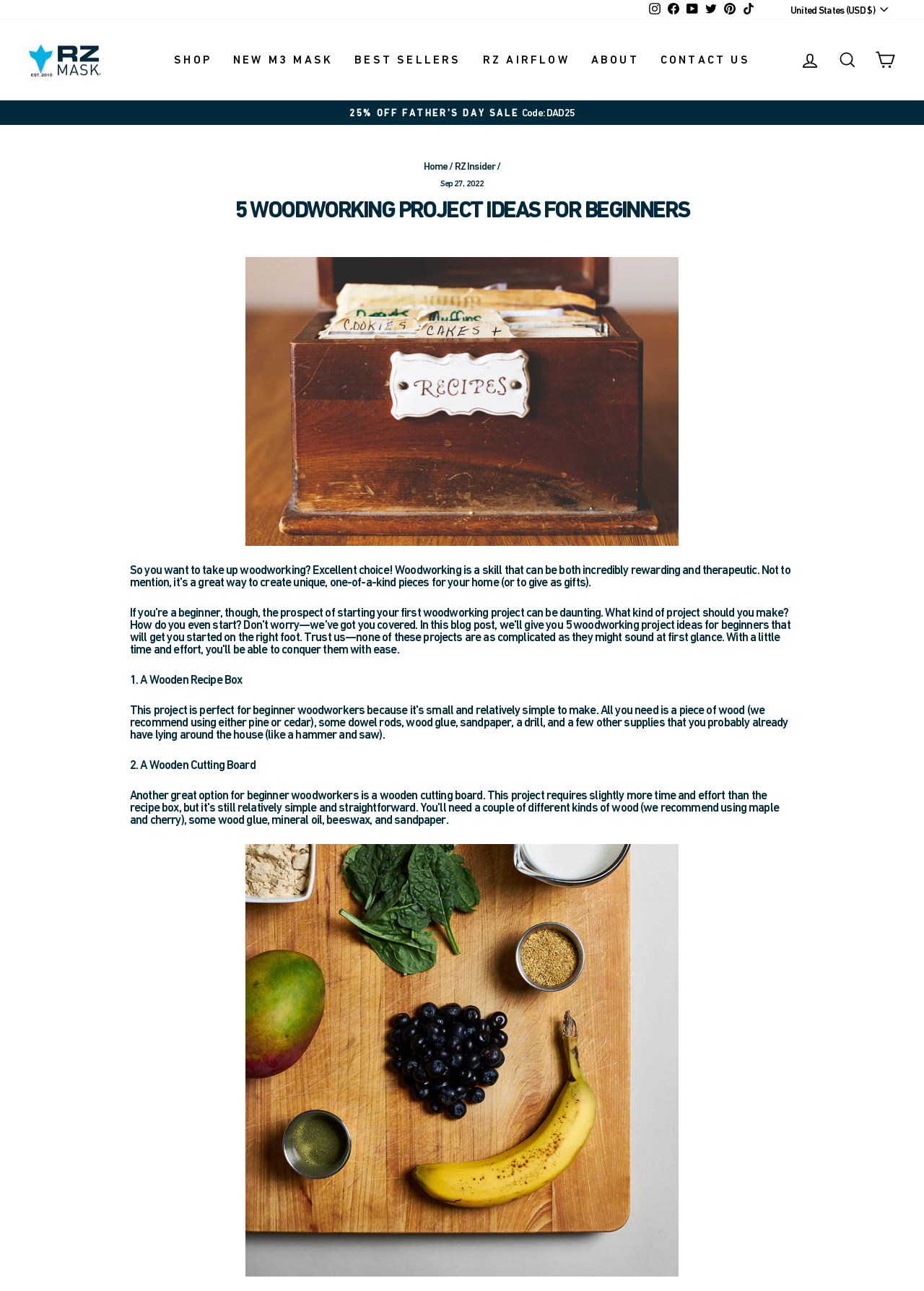Given the content of the image, can you provide a detailed answer to the question?
What is the first woodworking project idea for beginners?

The first woodworking project idea for beginners is mentioned in the main content of the webpage, which is a wooden recipe box, accompanied by an image of the project.